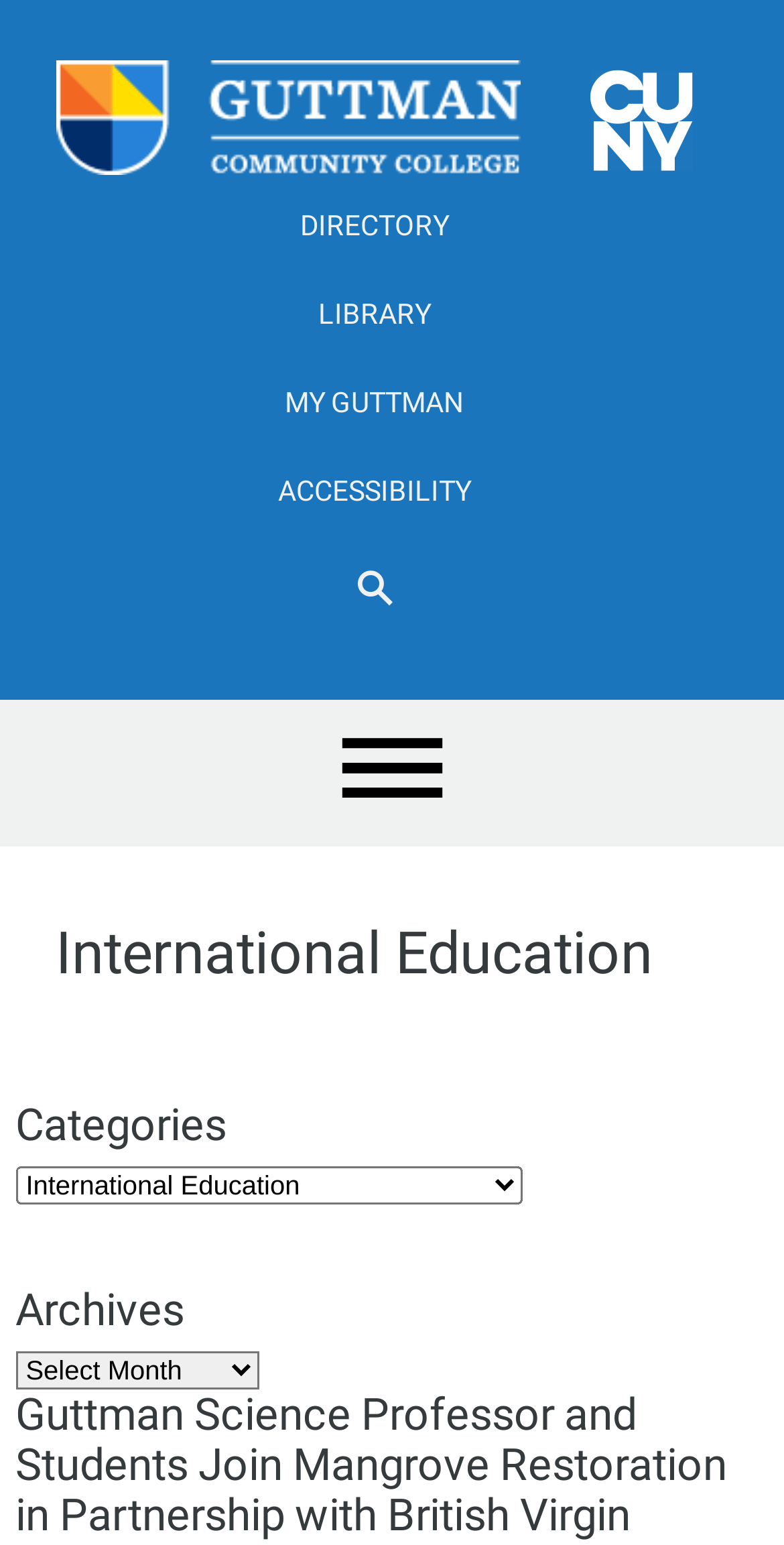Given the element description "alt="Logo of Guttman Community College"", identify the bounding box of the corresponding UI element.

[0.071, 0.039, 0.664, 0.113]